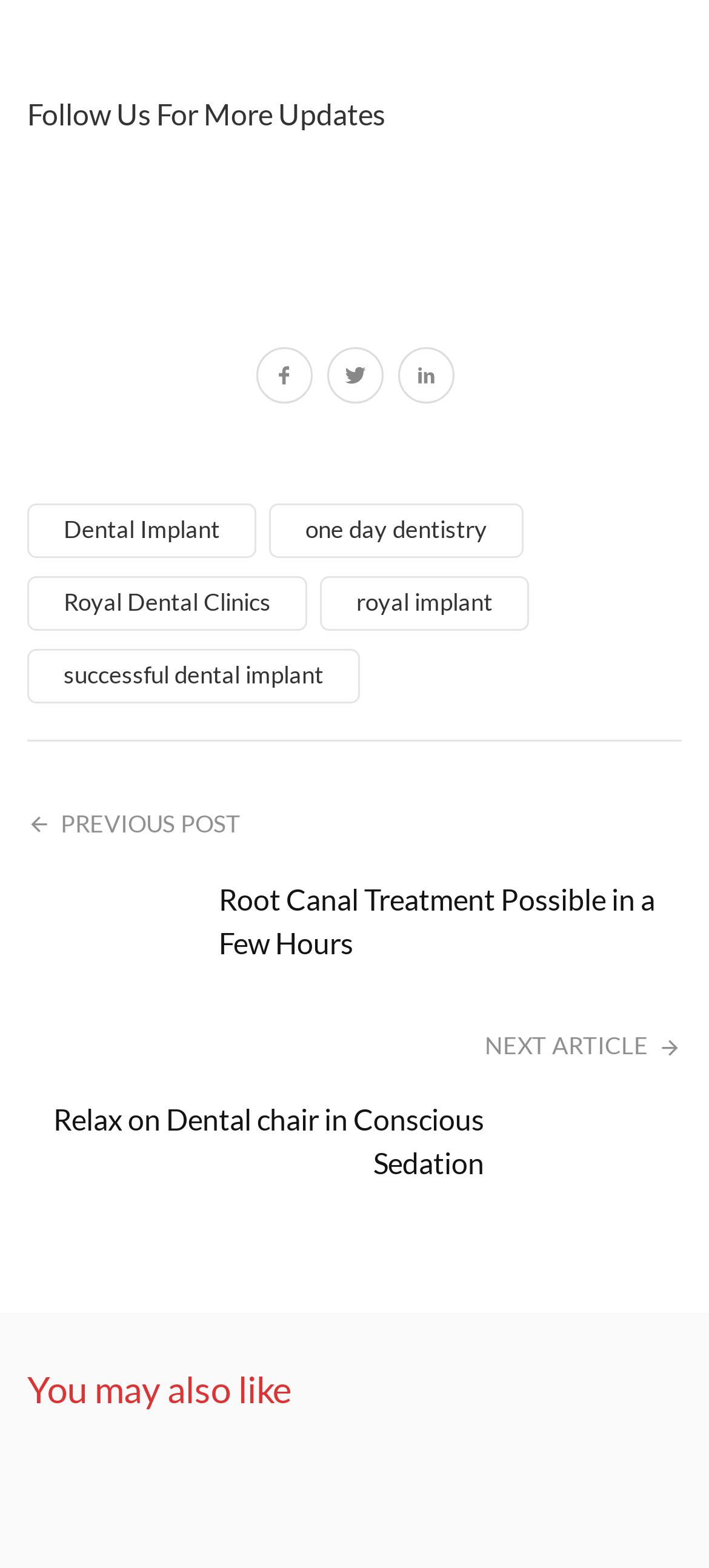Please determine the bounding box coordinates of the clickable area required to carry out the following instruction: "Follow us on Facebook". The coordinates must be four float numbers between 0 and 1, represented as [left, top, right, bottom].

[0.051, 0.106, 0.167, 0.159]